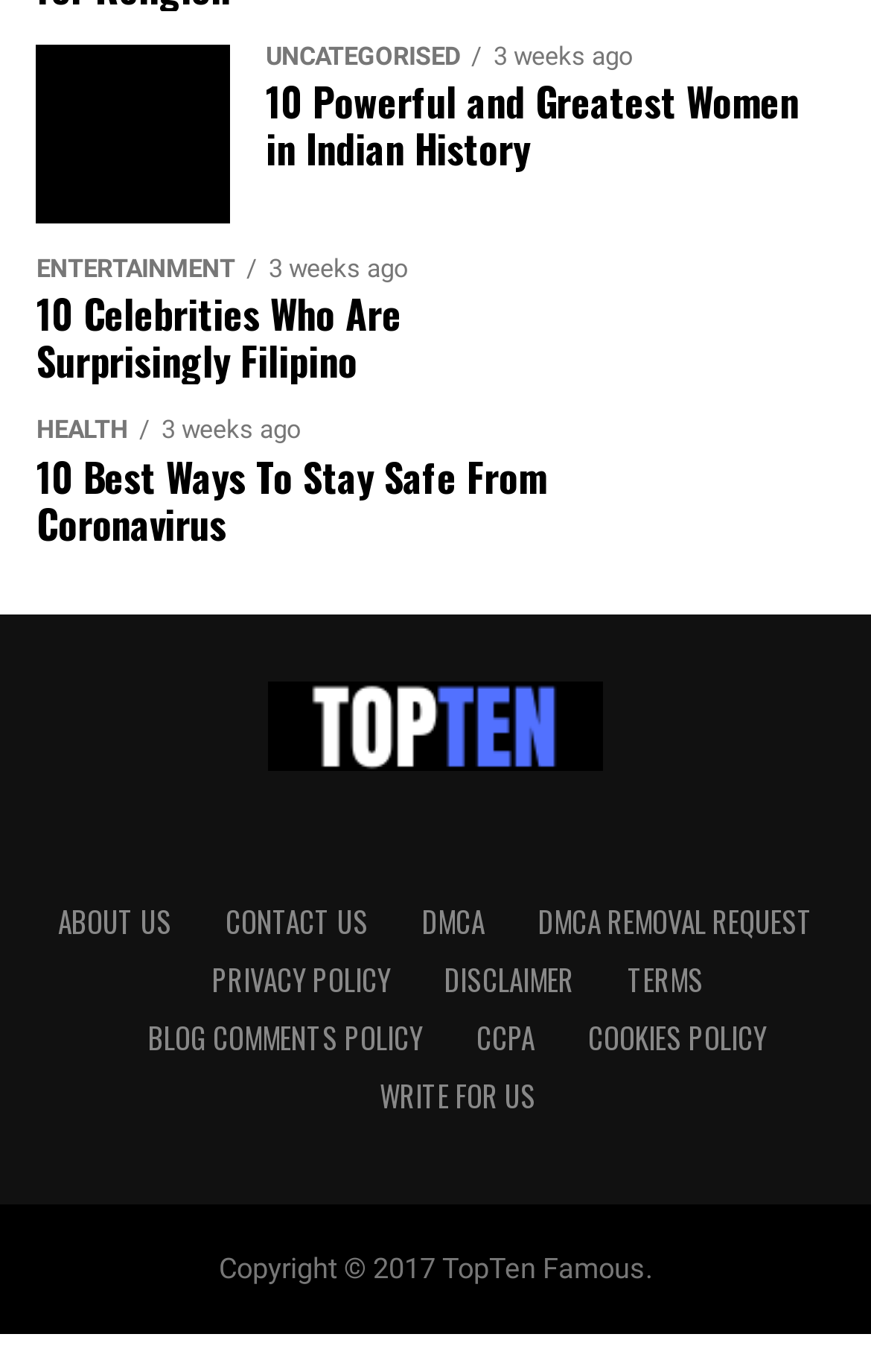What is the name of the AI-powered essay typer?
Relying on the image, give a concise answer in one word or a brief phrase.

CollegeEssay.org